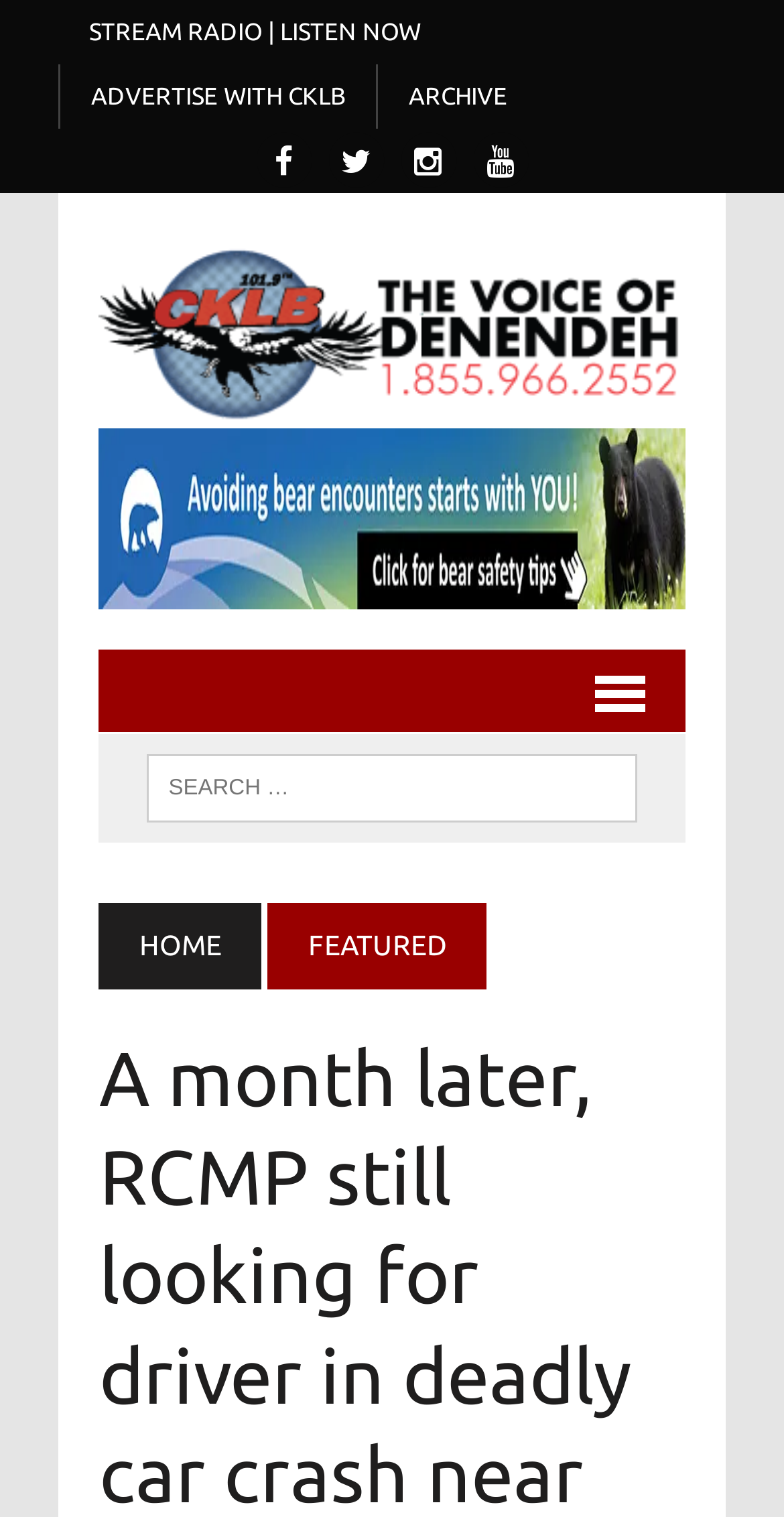Please pinpoint the bounding box coordinates for the region I should click to adhere to this instruction: "go to the home page".

[0.126, 0.595, 0.334, 0.652]